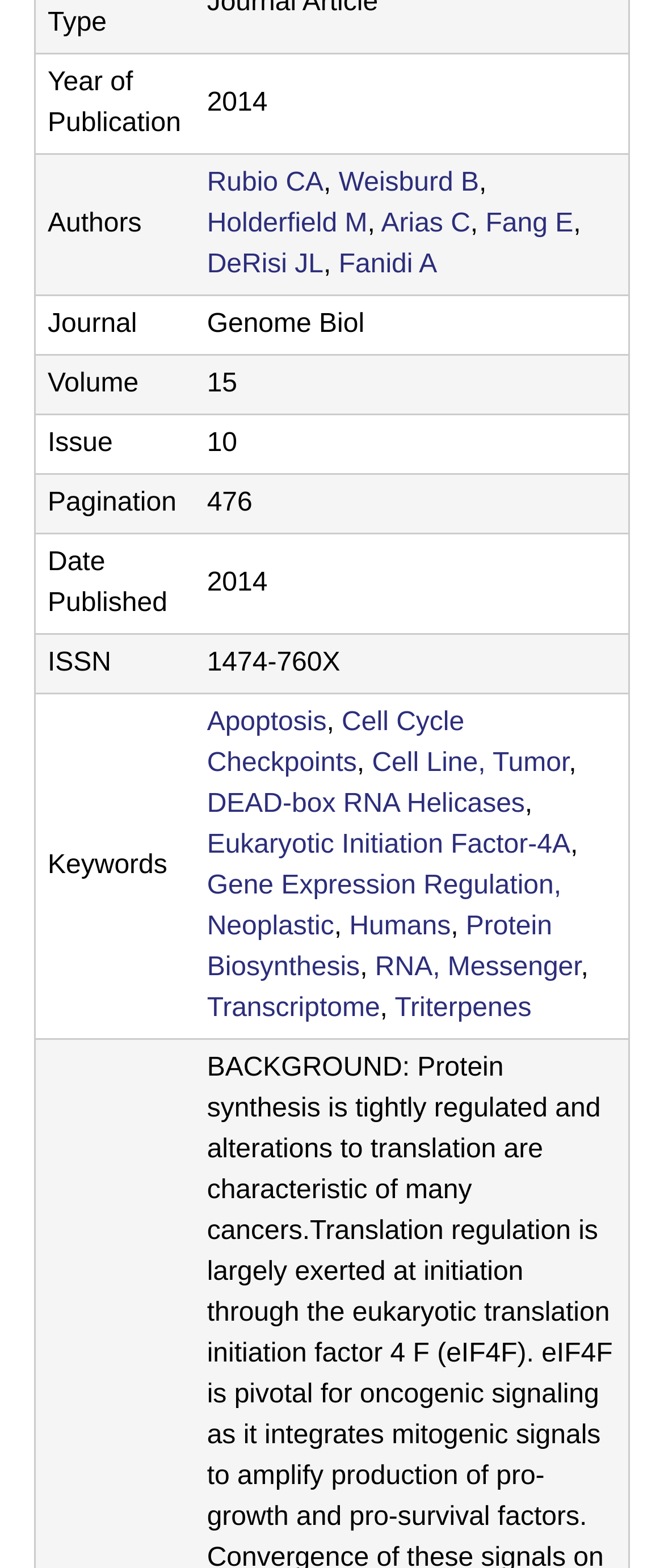Please determine the bounding box coordinates of the element to click on in order to accomplish the following task: "Follow us on Twitter". Ensure the coordinates are four float numbers ranging from 0 to 1, i.e., [left, top, right, bottom].

None